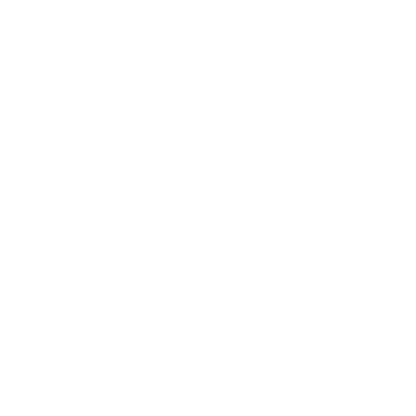Explain the details of the image comprehensively.

The image showcases the **Modern Fashion Cash Card Clip**, a stylish and contemporary accessory ideal for organizing cash and cards in a minimalist fashion. Crafted from high-quality metal, this clip is designed for durability while maintaining a sleek appearance. Perfect for both formal occasions and casual outings, it embodies versatility and modern elegance. Additionally, it is featured prominently on the product page, attracting attention as part of a promotional highlight for a seasonal sale. The accompanying information indicates a favorable customer rating, enhancing its appeal to potential buyers.